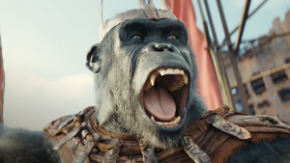Based on the image, please elaborate on the answer to the following question:
What is the gorilla wearing?

According to the caption, the gorilla is wearing 'tribal jewelry' and a costume that suggests it is a leader among its kin, which implies that the jewelry is a symbol of its status or power.